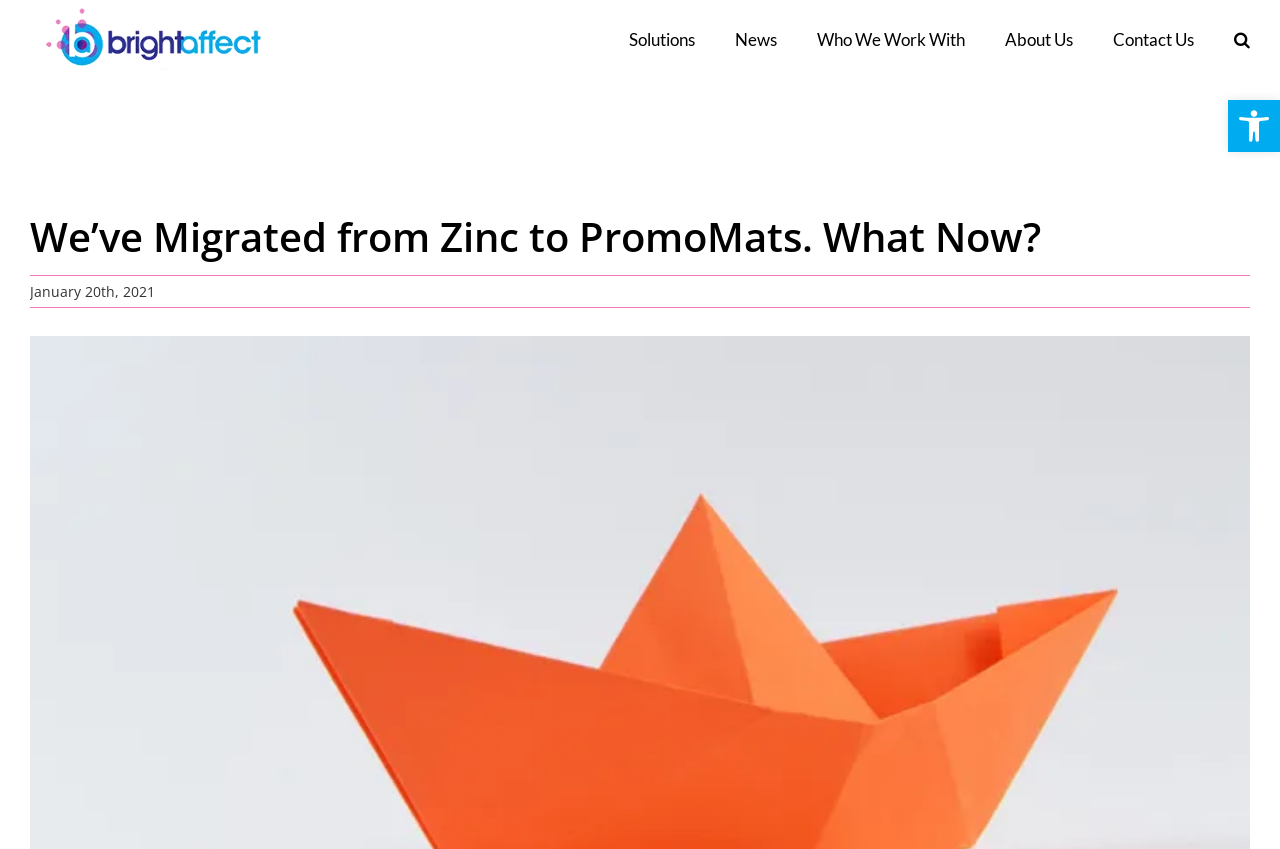Identify the main title of the webpage and generate its text content.

We’ve Migrated from Zinc to PromoMats. What Now?